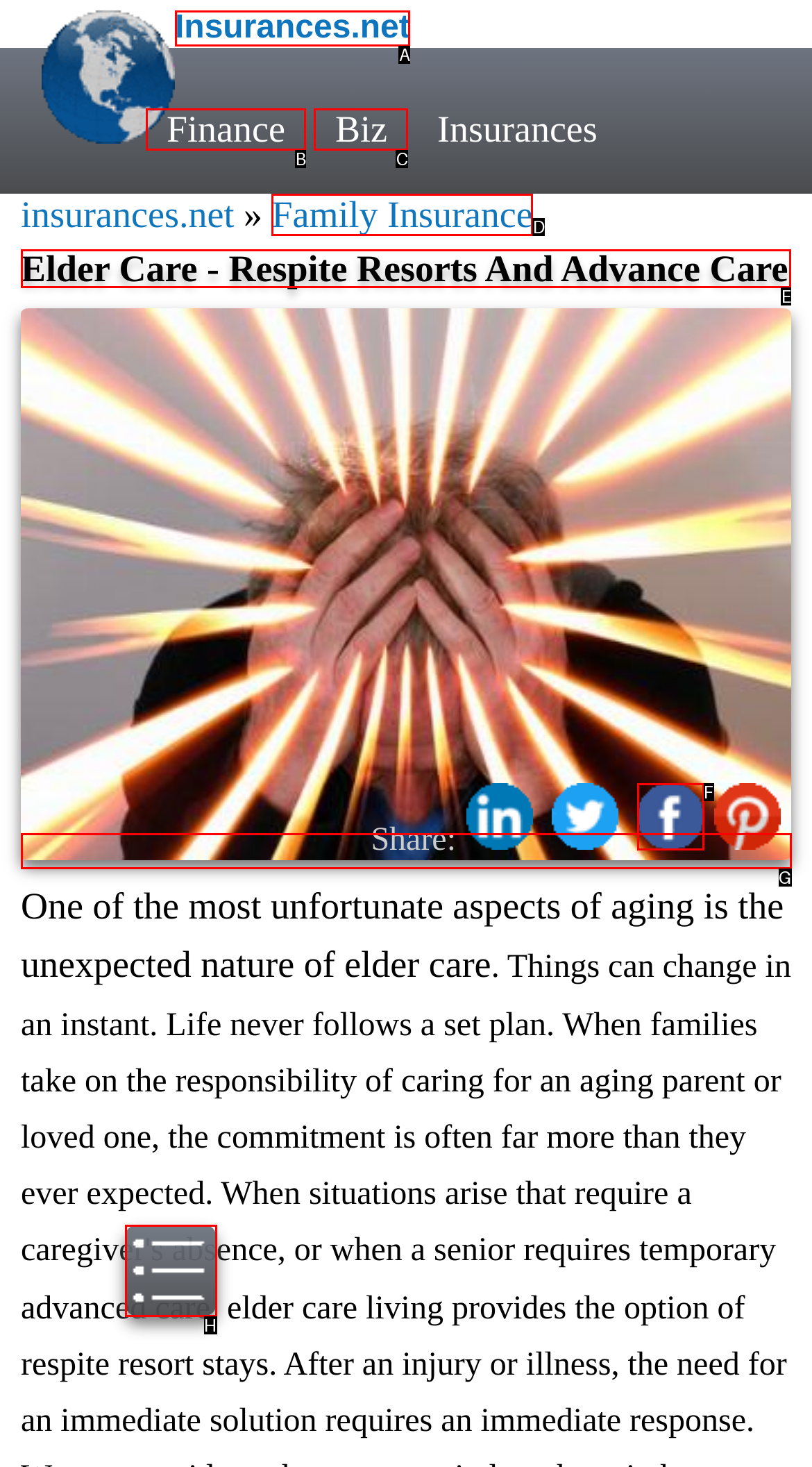Indicate the HTML element that should be clicked to perform the task: Rate this recipe 5 out of 5 stars Reply with the letter corresponding to the chosen option.

None